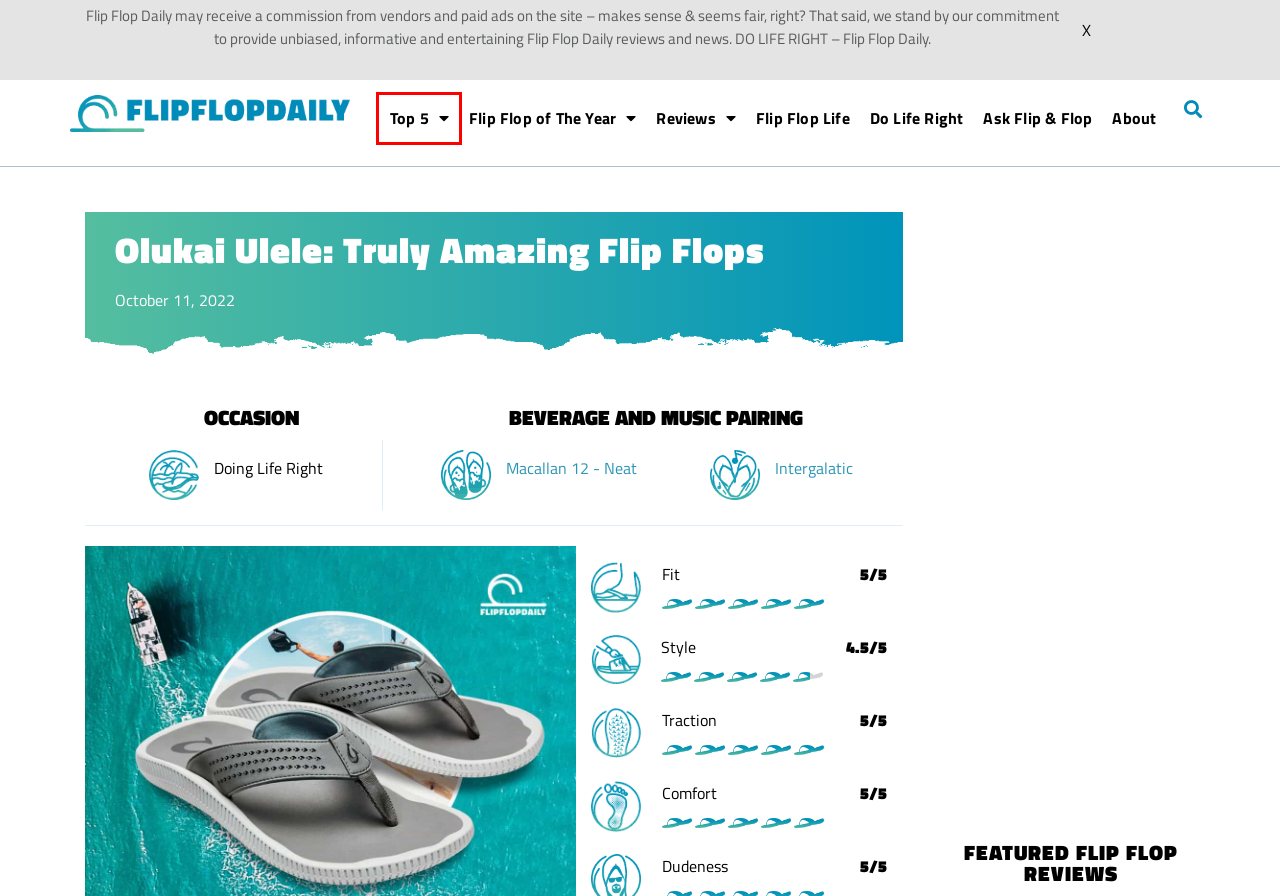You are provided with a screenshot of a webpage that includes a red rectangle bounding box. Please choose the most appropriate webpage description that matches the new webpage after clicking the element within the red bounding box. Here are the candidates:
A. TOP 5 Flip Flops of All Time 2020 | Flip Flop Daily
B. About Flip Flop Daily | Do Life Right - Flip Flop Life
C. Do Life Right | Let's Talk About Flip Flops
D. Amazon.com
E. Flip Flop Reviews | Guide For All Flip Flops - Flip Flop Verdict
F. Winner for Flip Flop of the Year 2020
G. Flip Flop Life | Lifestyle and Trends About Flip Flops
H. Ask Flip Flop Daily | Need Advice? Ask Us Today!

A